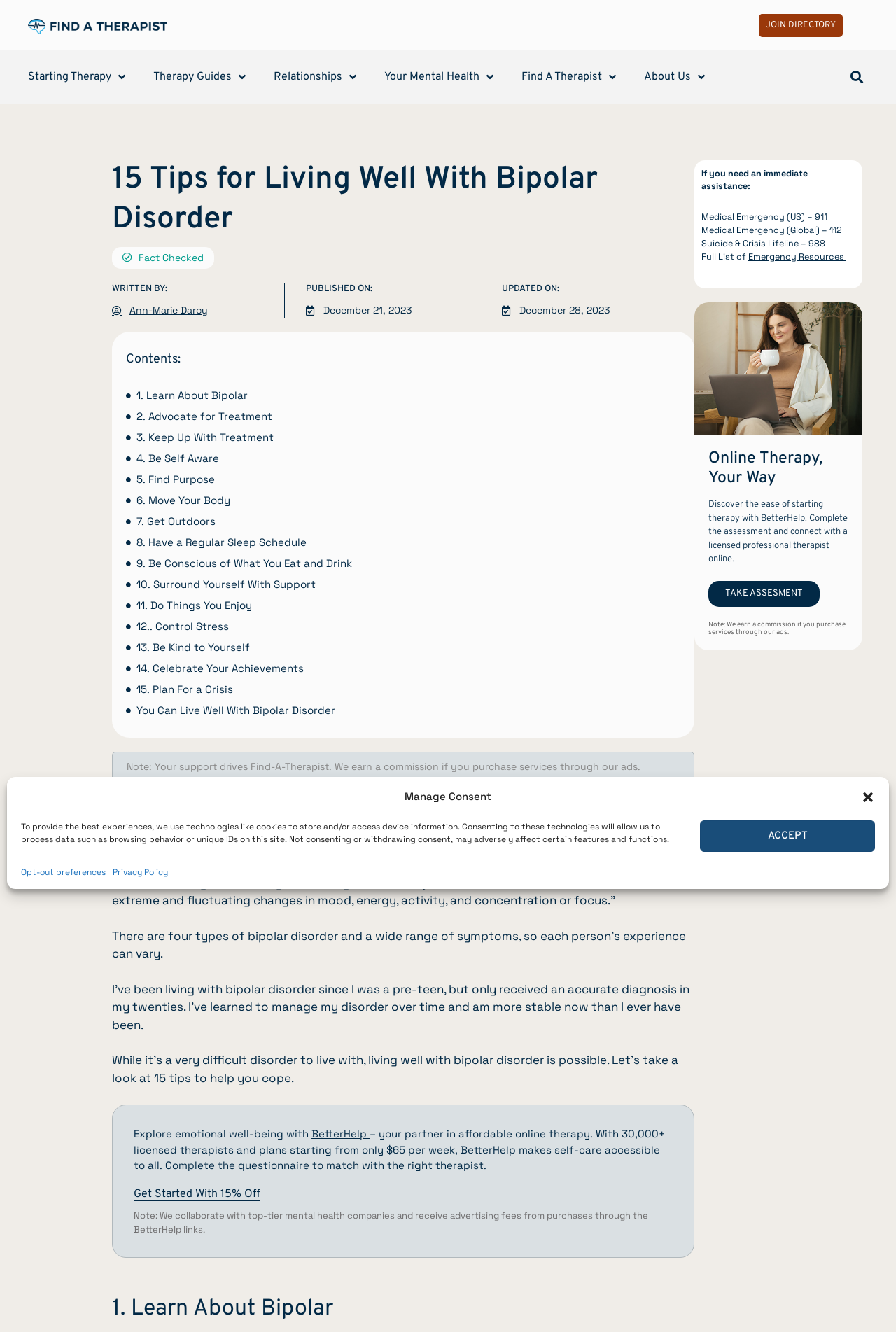Using the given element description, provide the bounding box coordinates (top-left x, top-left y, bottom-right x, bottom-right y) for the corresponding UI element in the screenshot: Join Directory

[0.847, 0.011, 0.94, 0.028]